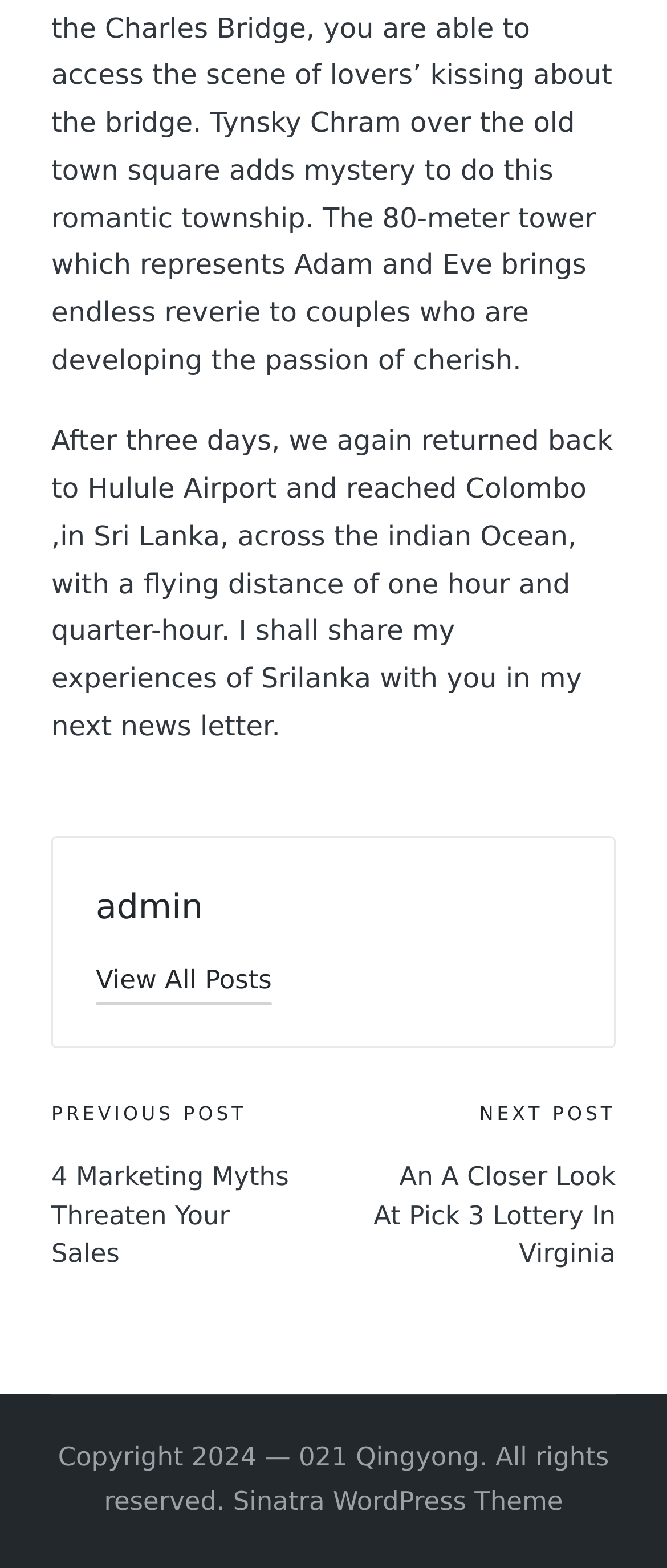Identify the bounding box for the described UI element. Provide the coordinates in (top-left x, top-left y, bottom-right x, bottom-right y) format with values ranging from 0 to 1: admin

[0.144, 0.564, 0.304, 0.591]